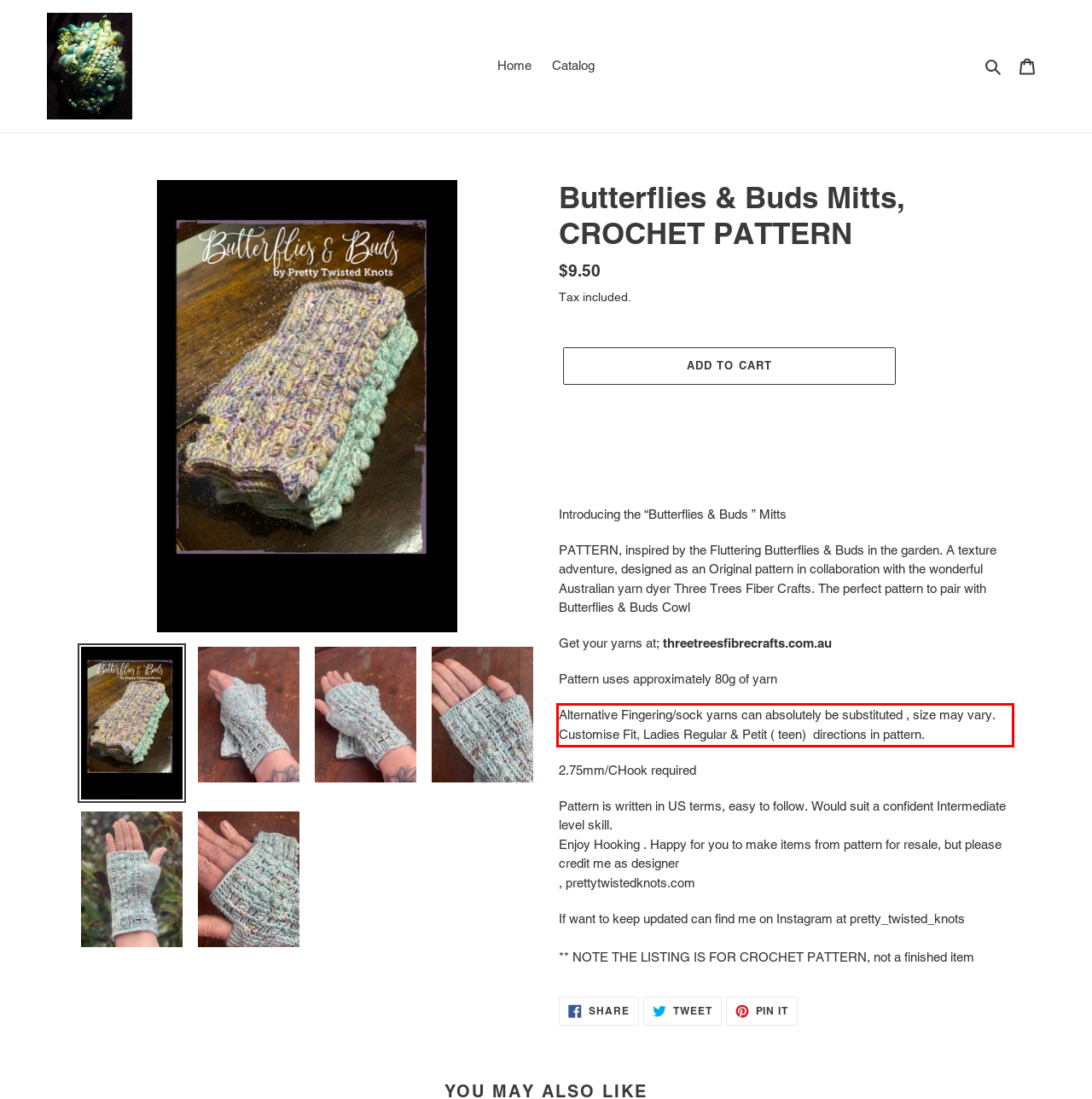Locate the red bounding box in the provided webpage screenshot and use OCR to determine the text content inside it.

Alternative Fingering/sock yarns can absolutely be substituted , size may vary. Customise Fit, Ladies Regular & Petit ( teen) directions in pattern.